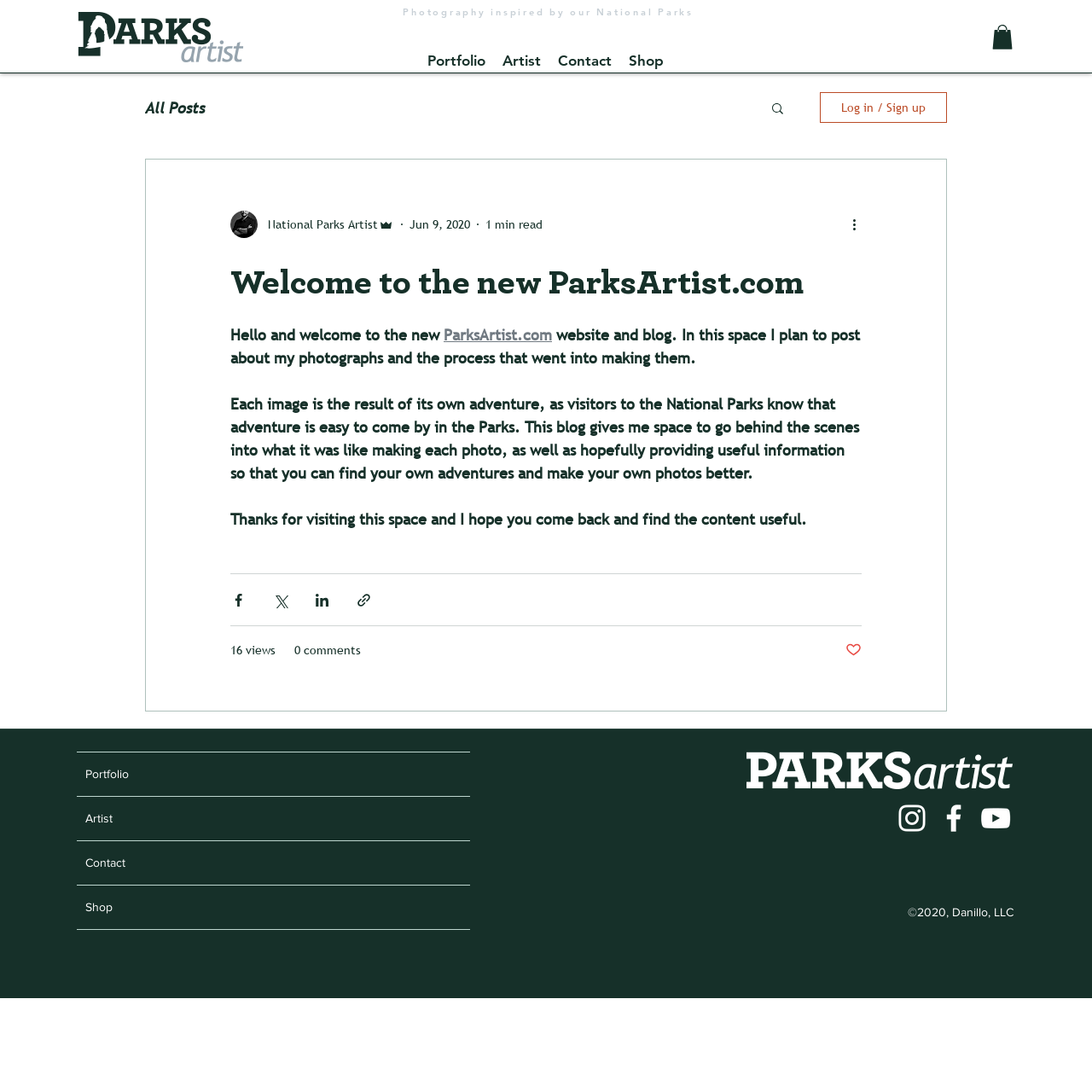What is the purpose of the 'Search' button?
Please answer the question with a detailed and comprehensive explanation.

The 'Search' button is located in the main navigation area of the website, and it is likely that it allows users to search for specific content within the website, such as articles or photographs.